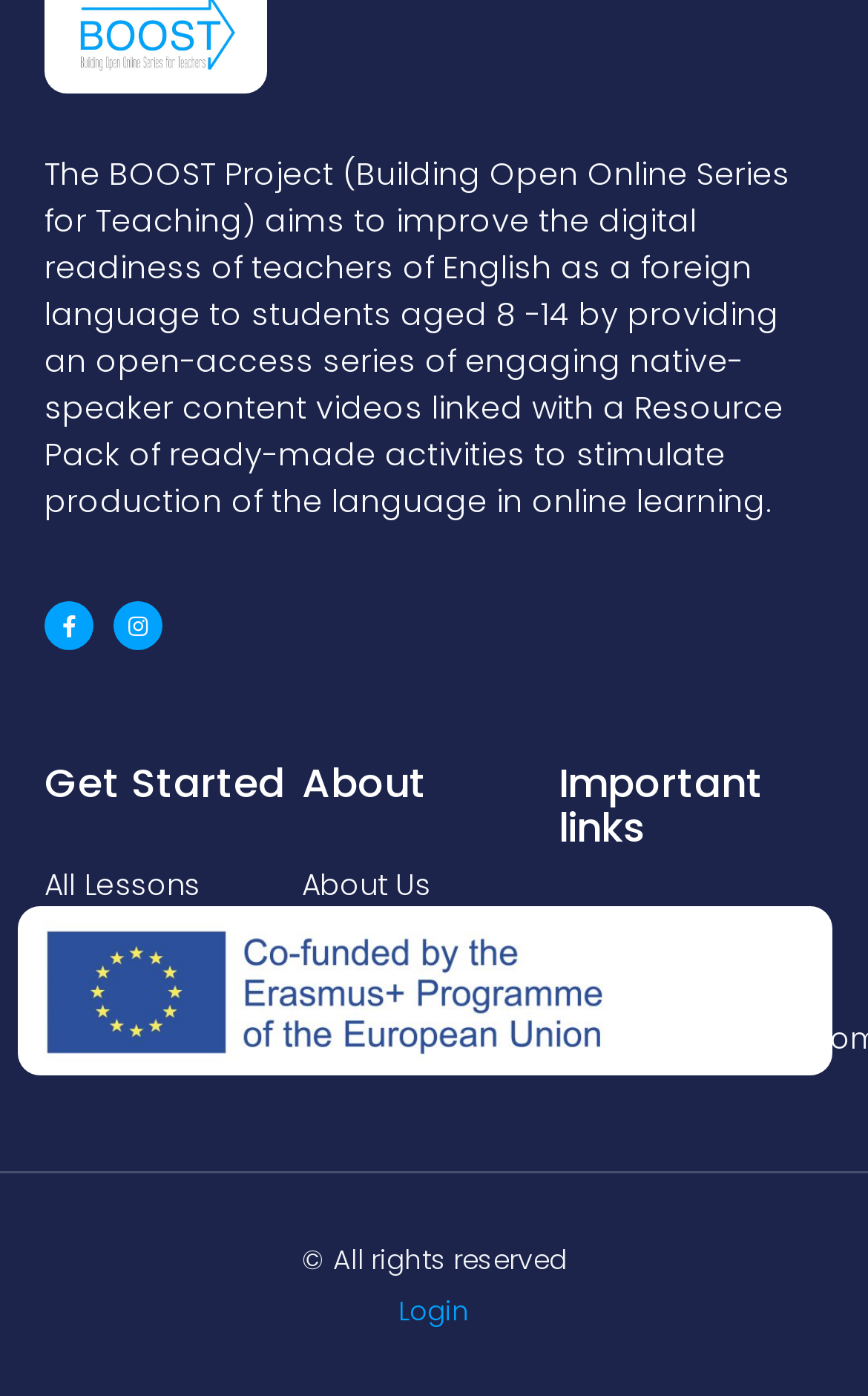Provide the bounding box coordinates of the area you need to click to execute the following instruction: "Login to the system".

[0.459, 0.925, 0.541, 0.952]